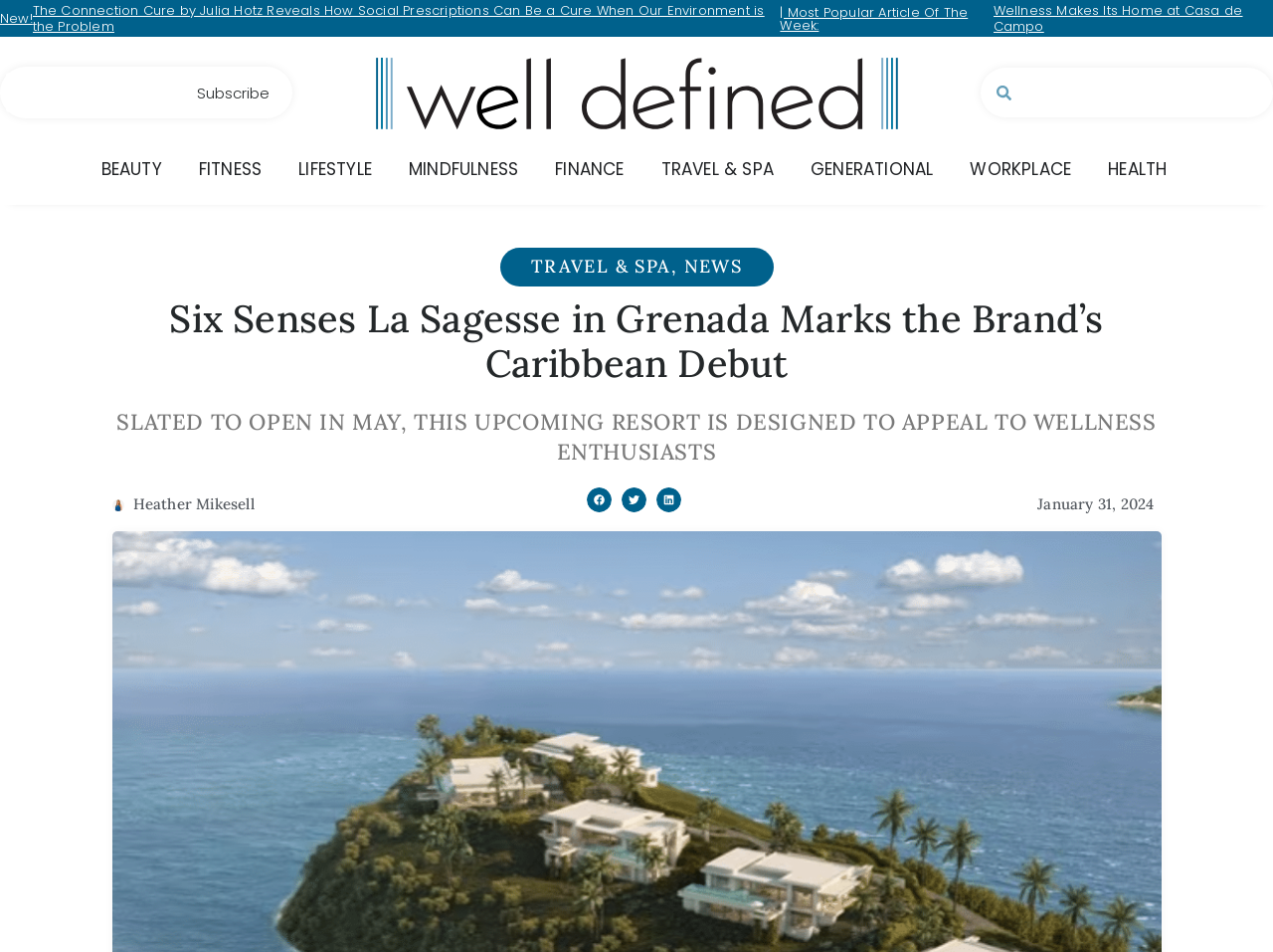What is the position of the search box on the webpage?
Please provide a single word or phrase as your answer based on the image.

Top right